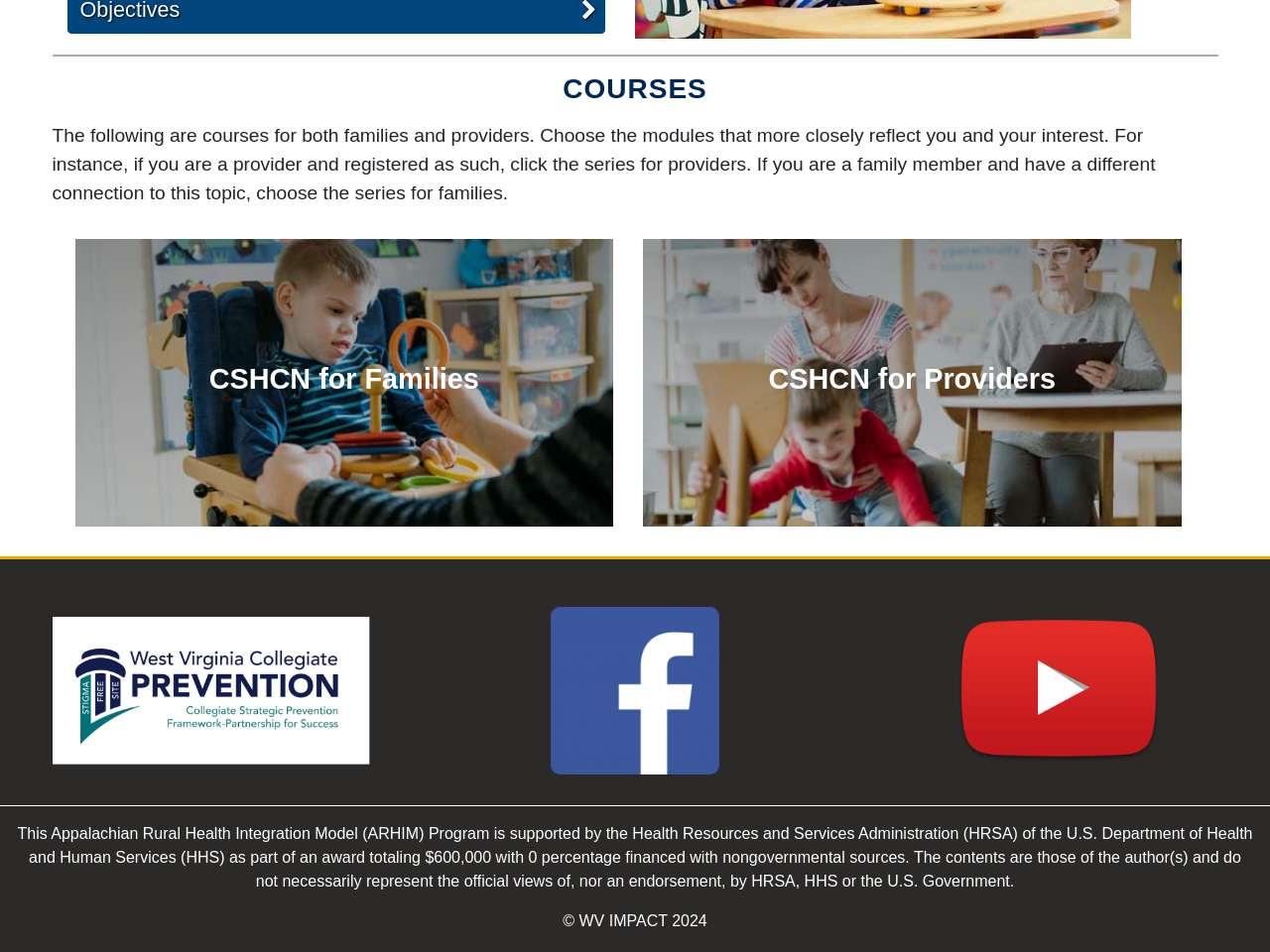Determine the bounding box for the UI element described here: "CSHCN for Providers".

[0.506, 0.251, 0.93, 0.554]